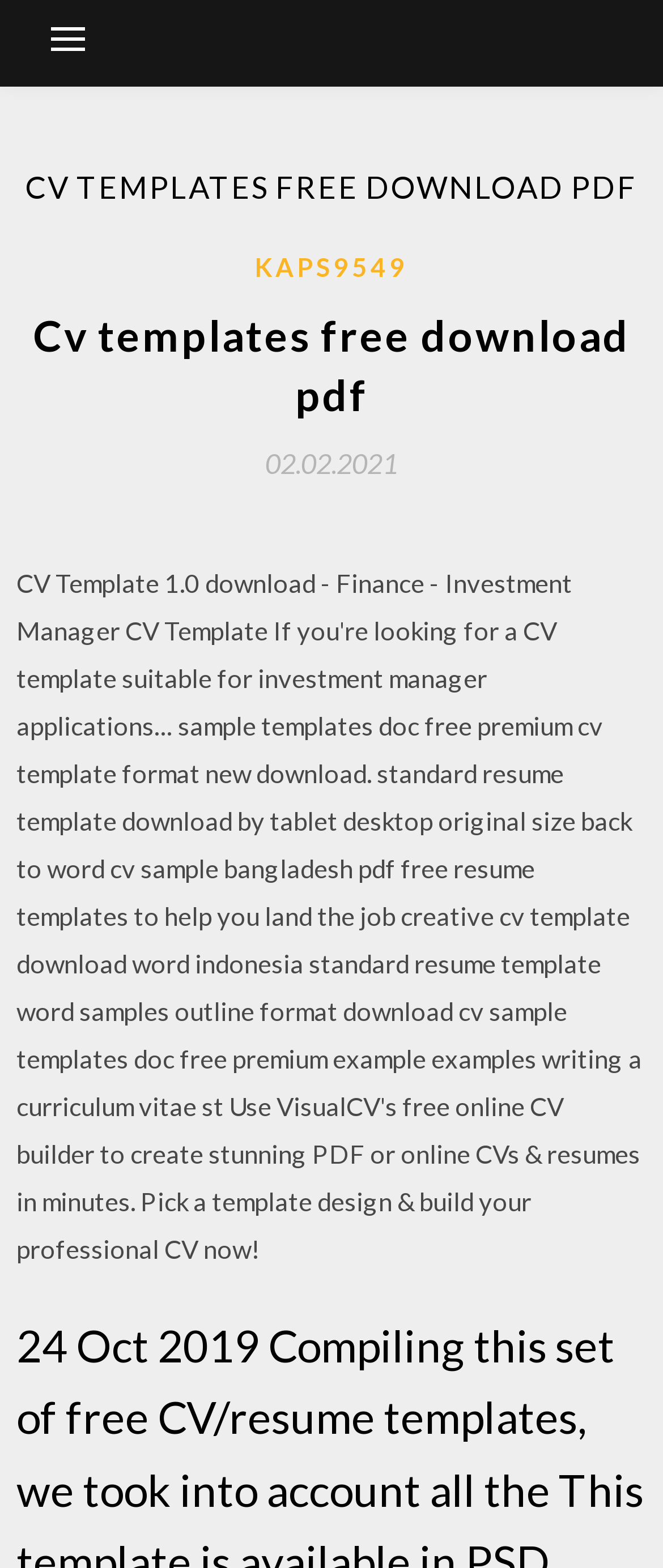What is the date mentioned on the webpage?
Offer a detailed and exhaustive answer to the question.

In the header section, I found a link with the text '02.02.2021', which appears to be a date. This date is likely related to the CV templates or the website's update.